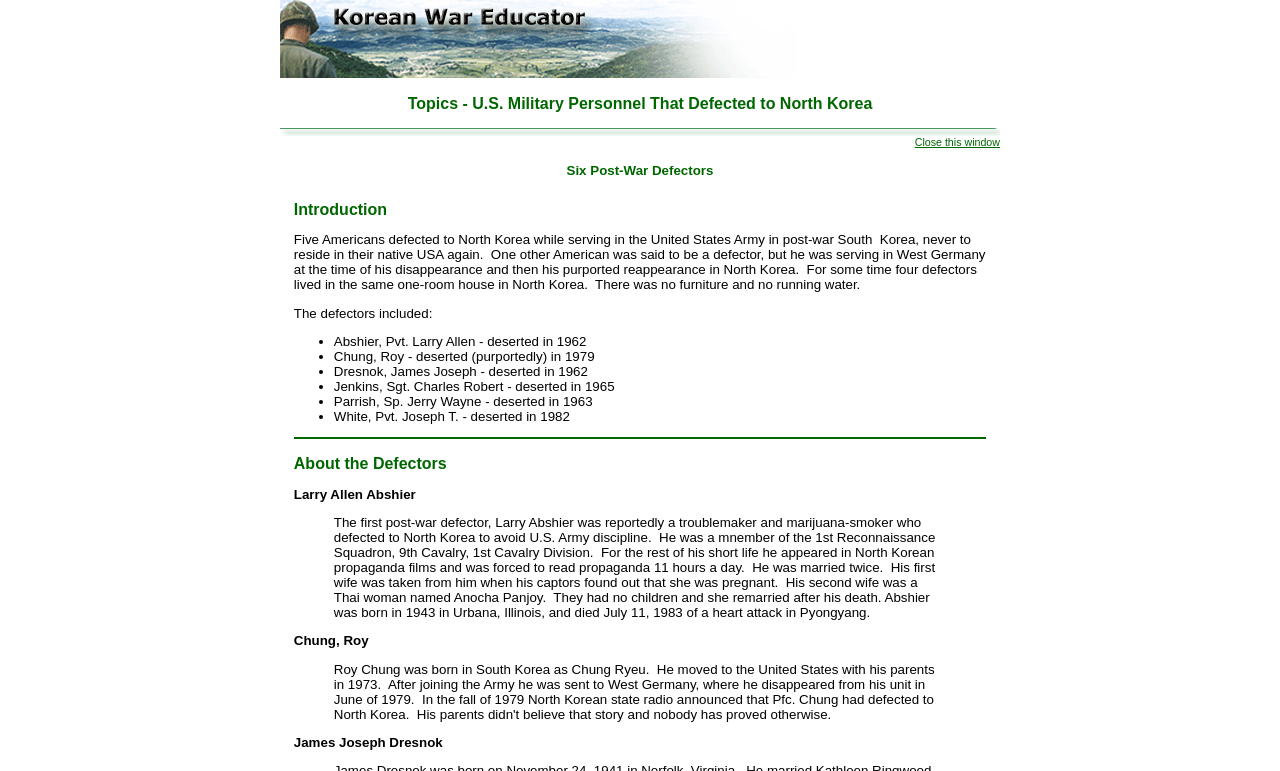Provide an in-depth caption for the elements present on the webpage.

The webpage is about the Korean War Educator, specifically focusing on U.S. Military Personnel who defected to North Korea. At the top, there is a logo or image, followed by a row of empty space. Below that, there is a heading that reads "Topics - U.S. Military Personnel That Defected to North Korea". 

Further down, there is a section with a heading "Six Post-War Defectors", which is followed by a list of six defectors with brief descriptions. The list is organized in a vertical column, with each defector's name and information listed in a separate row. The defectors listed are Chung, Roy; Dresnok, James Joseph; Jenkins, Sgt. Charles Robert; Parrish, Sp. Jerry Wayne; White, Pvt. Joseph T.; and an unnamed defector.

Each defector's information is presented in a similar format, with their name followed by a brief description of their background and experiences. The descriptions are quite detailed, providing information about their lives before and after defecting, including their military service, personal relationships, and eventual fate.

There are also several images scattered throughout the page, although their content is not specified. Additionally, there is a link at the top right corner of the page that reads "Close this window".